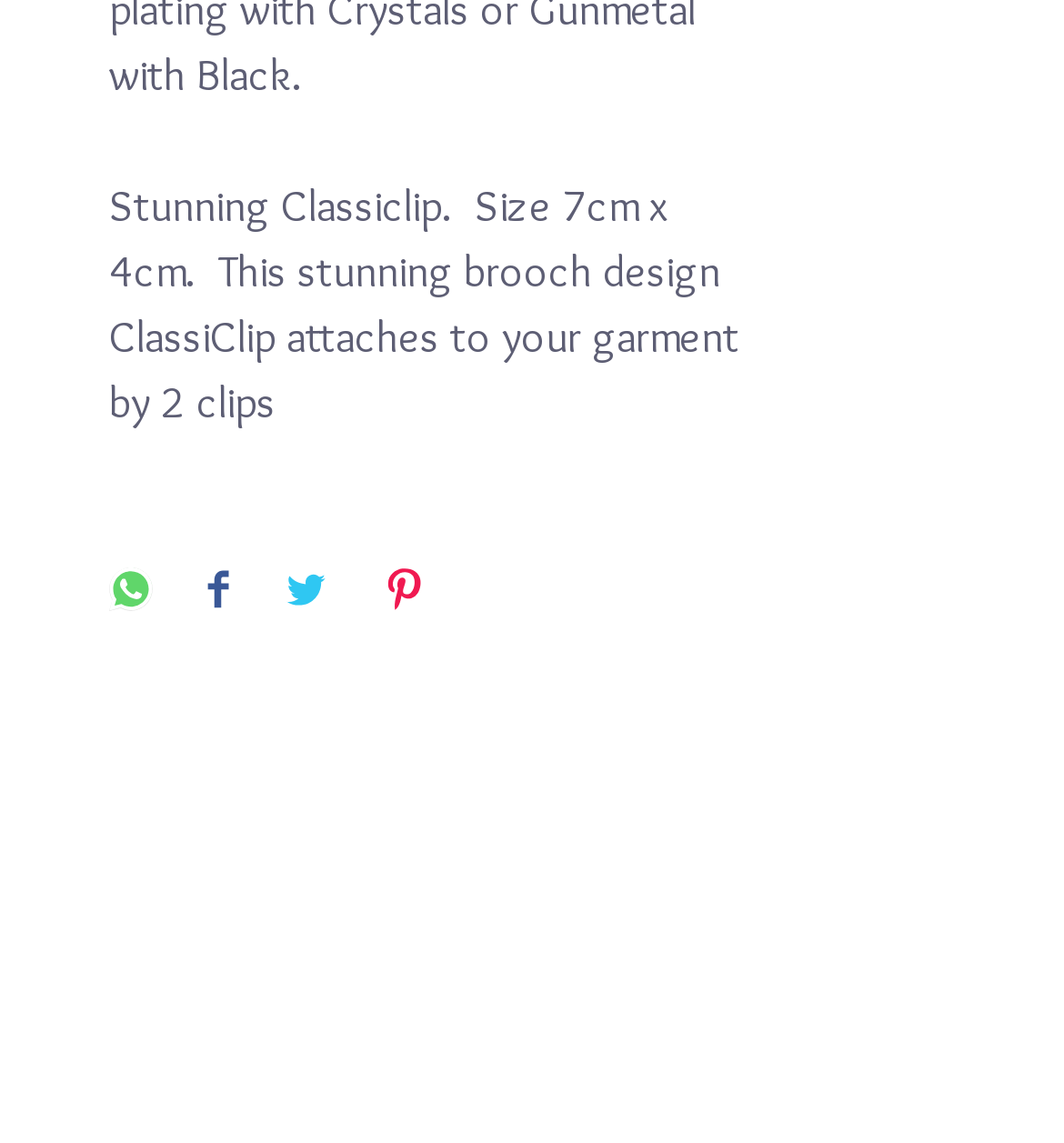Provide a thorough and detailed response to the question by examining the image: 
How many links are in the Social Bar?

The Social Bar list element with ID 69 contains three link elements: 'Facebook', 'Twitter', and 'Instagram'.